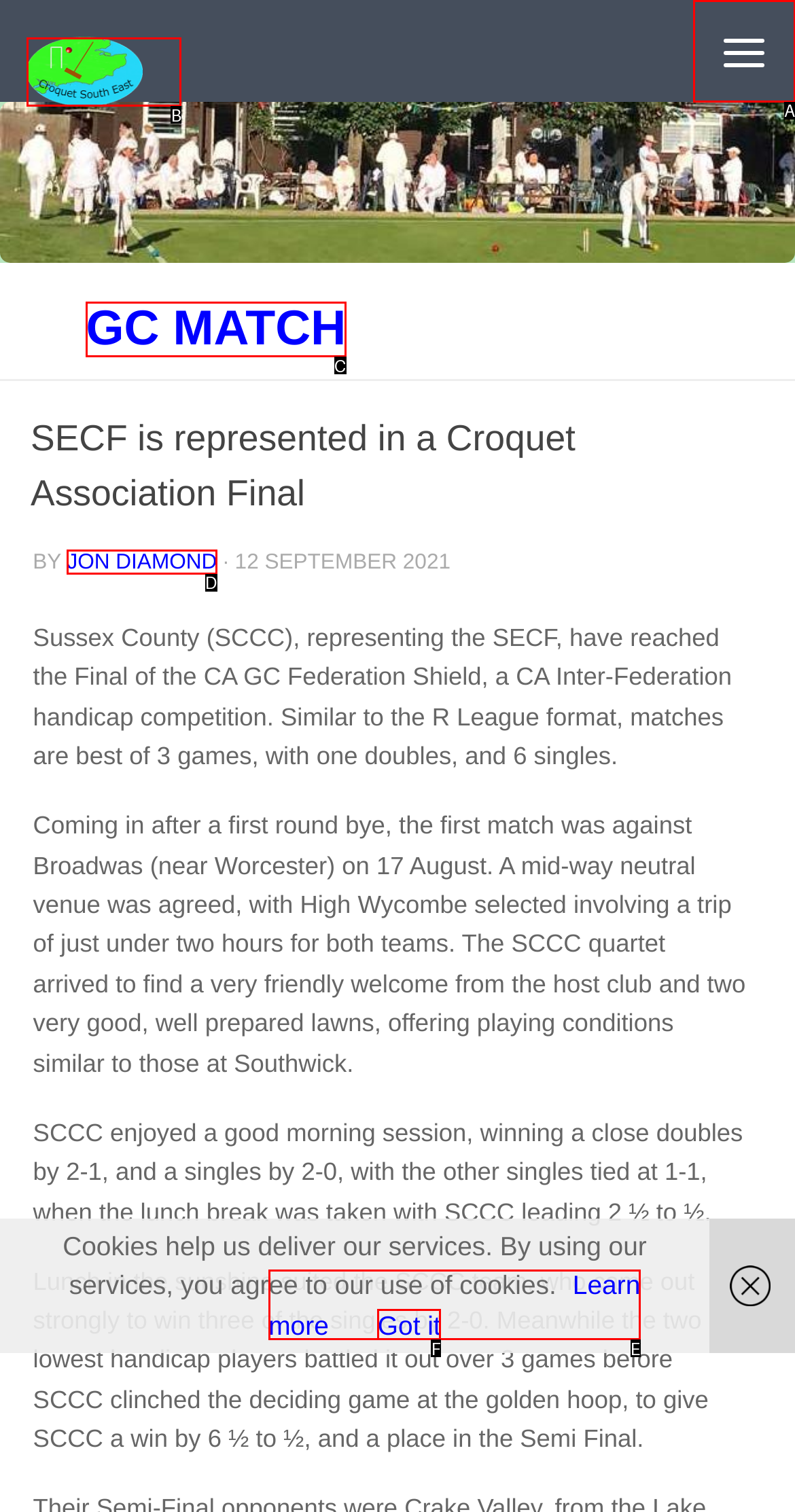Select the letter of the option that corresponds to: title="Menu"
Provide the letter from the given options.

A